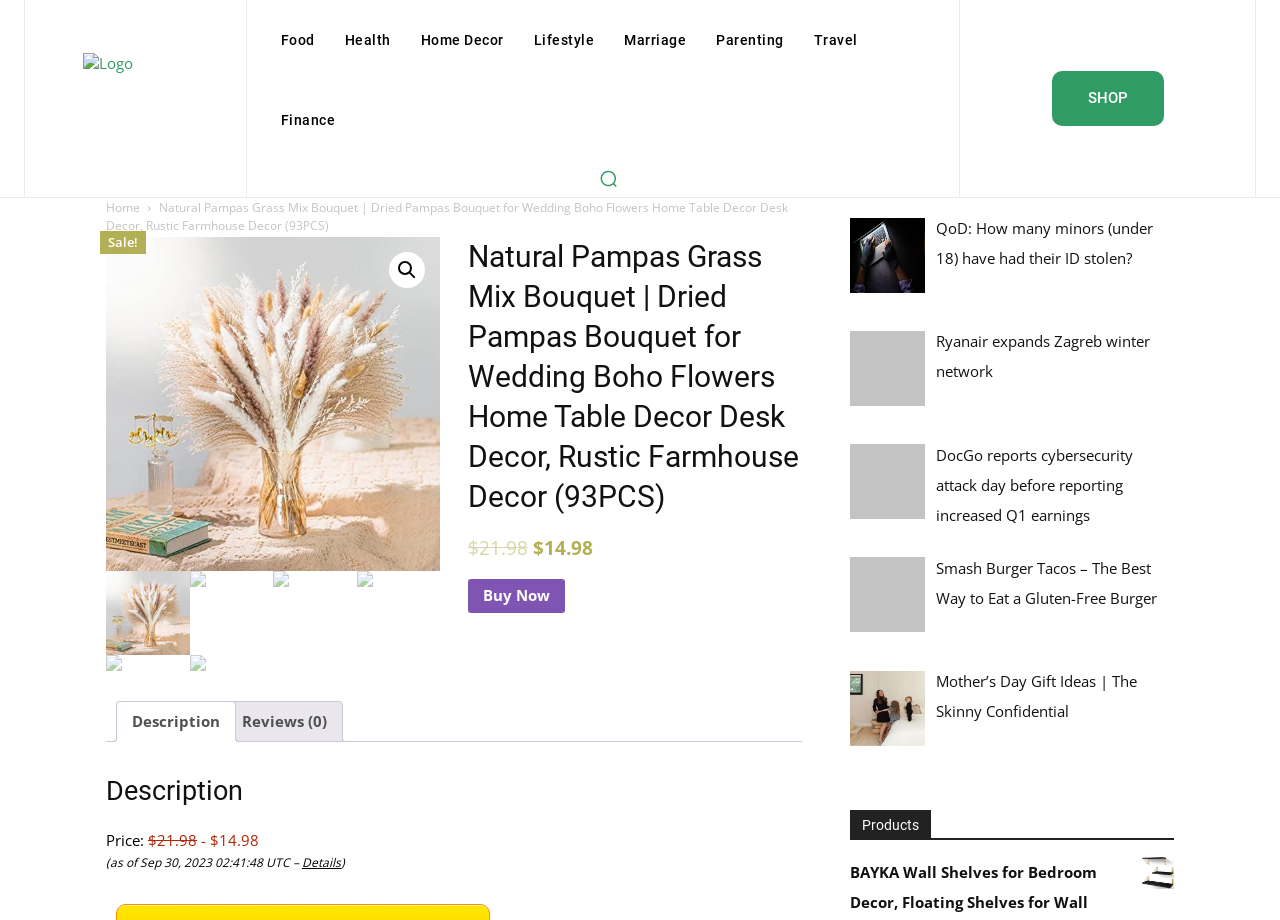Using the image as a reference, answer the following question in as much detail as possible:
What is the name of the product?

The name of the product can be found in the title of the webpage, which is 'Natural Pampas Grass Mix Bouquet | Dried Pampas Bouquet for Wedding Boho Flowers Home Table Decor Desk Decor, Rustic Farmhouse Decor (93PCS)'.